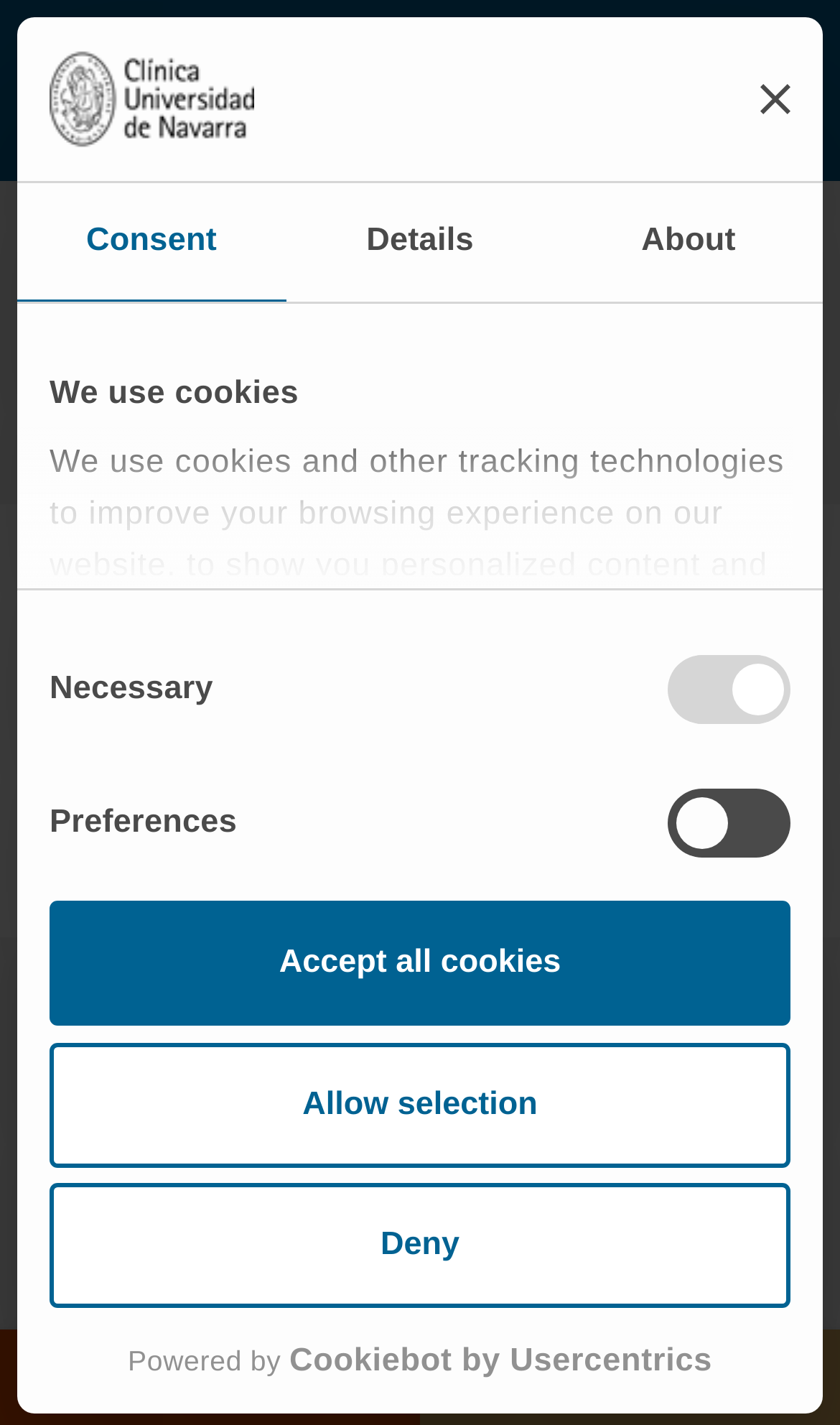Reply to the question with a brief word or phrase: What is the journal where the case report is published?

The American Journal of Case Report